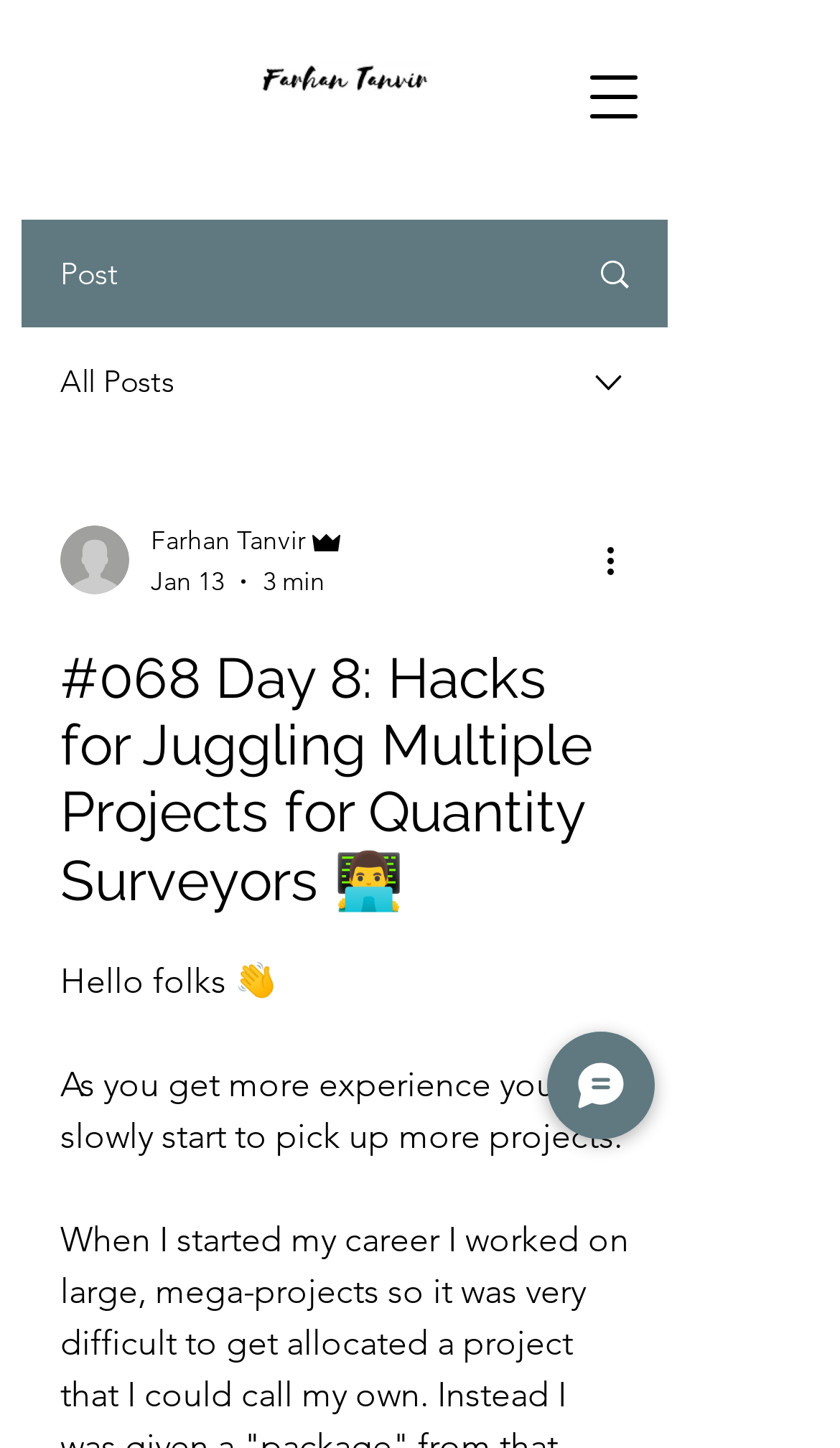Identify the bounding box of the UI element described as follows: "Search". Provide the coordinates as four float numbers in the range of 0 to 1 [left, top, right, bottom].

[0.669, 0.153, 0.792, 0.225]